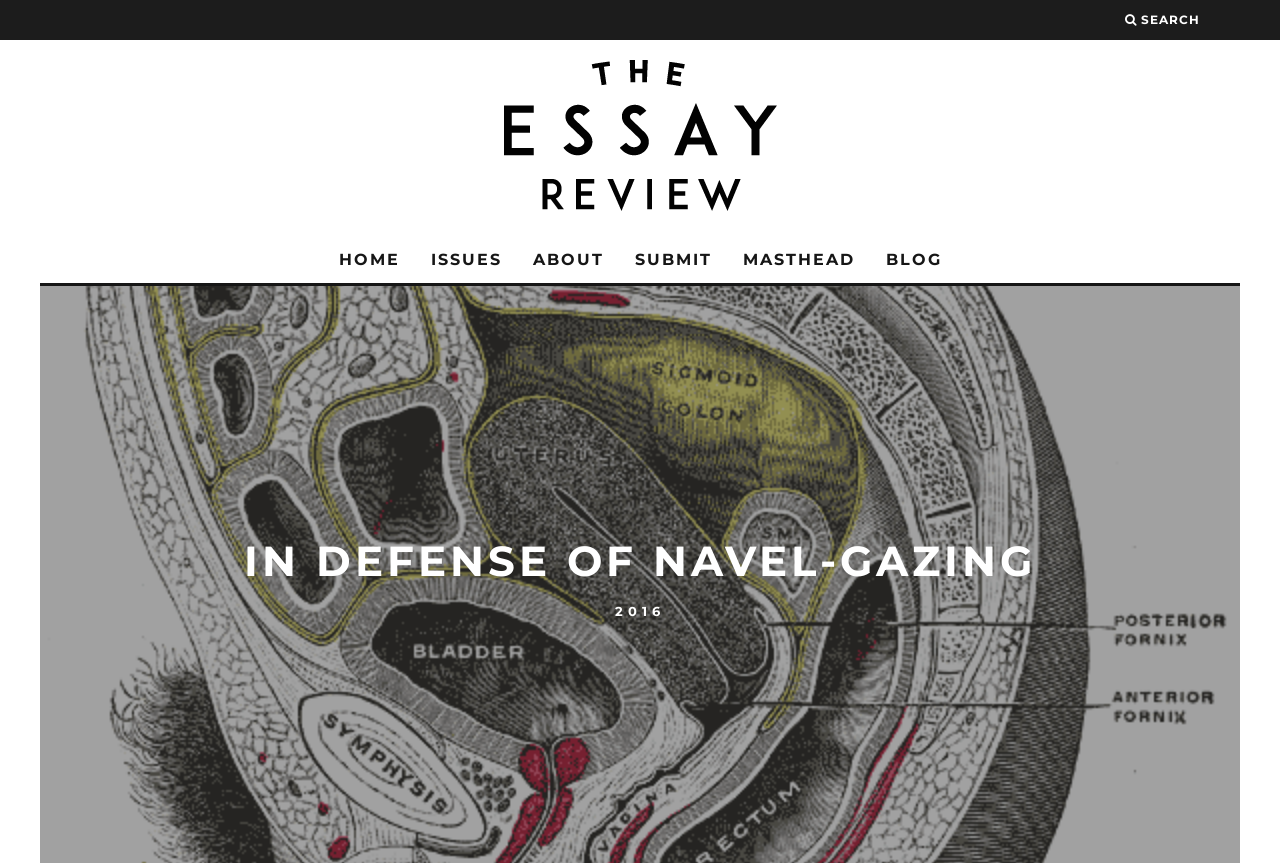Please give a concise answer to this question using a single word or phrase: 
What is the logo of this website?

logo